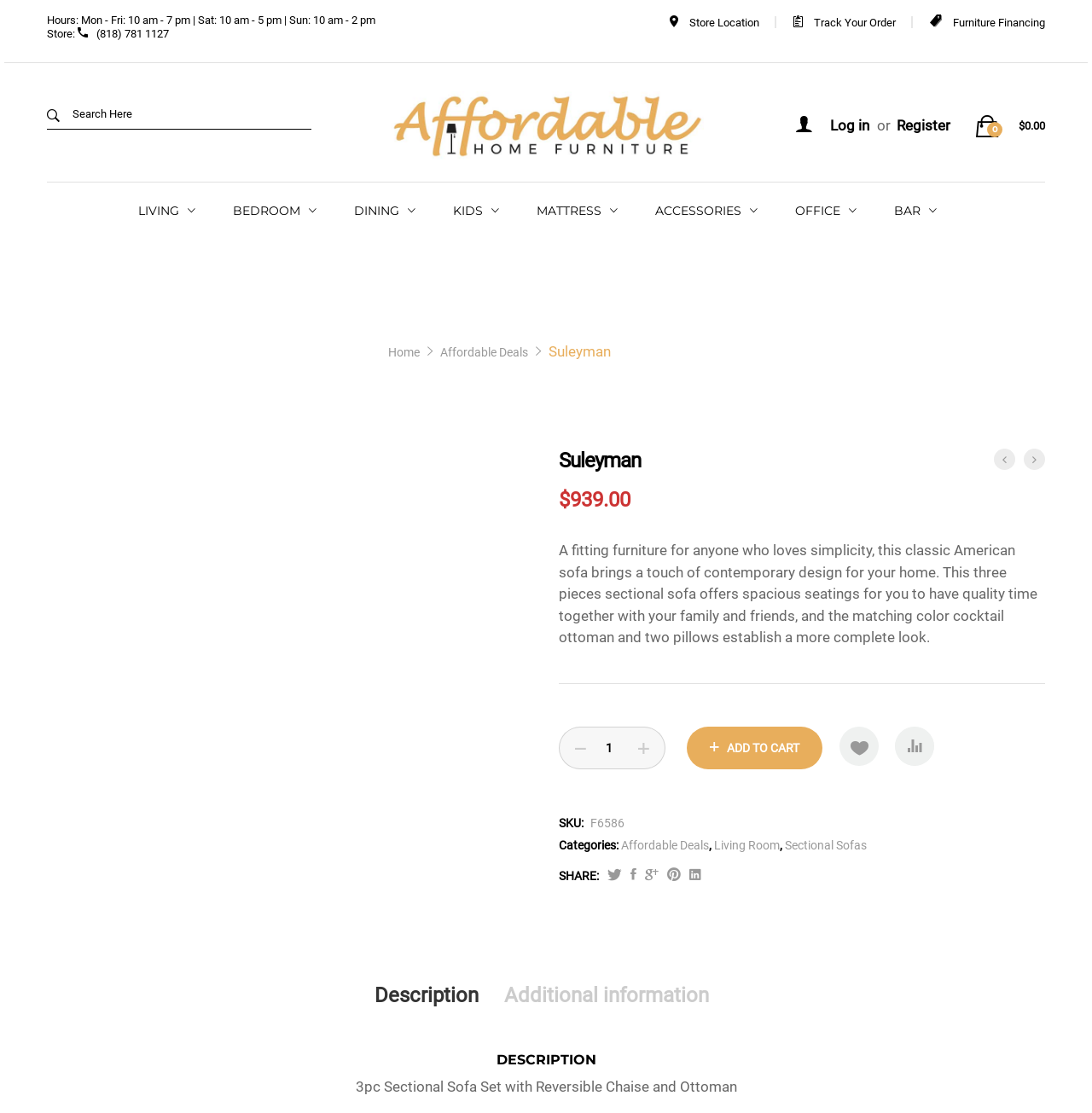With reference to the image, please provide a detailed answer to the following question: What is the price of the Suleyman sofa?

I found the price of the Suleyman sofa by looking at the product description section, where the price is listed as '$939.00'.